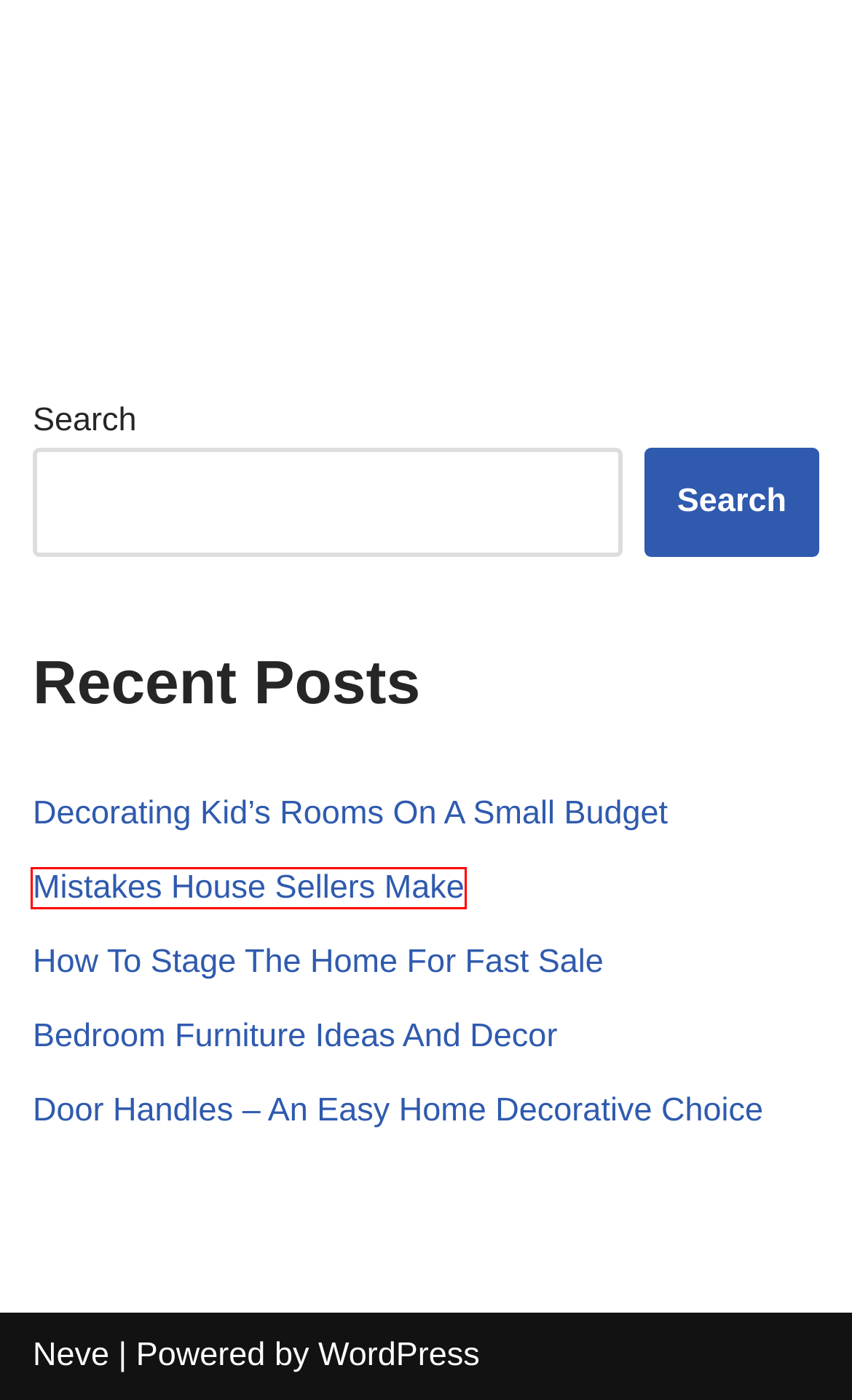You are given a screenshot of a webpage with a red bounding box around an element. Choose the most fitting webpage description for the page that appears after clicking the element within the red bounding box. Here are the candidates:
A. Neve - Fast & Lightweight WordPress Theme Ideal for Any Website
B. Door Handles - An Easy Home Decorative Choice — novalineabagni
C. How To Stage The Home For Fast Sale — novalineabagni
D. Nova Line Abagni — novalineabagni
E. Blog Tool, Publishing Platform, and CMS – WordPress.org
F. Decorating Kid's Rooms On A Small Budget — novalineabagni
G. Bedroom Furniture Ideas And Decor — novalineabagni
H. Mistakes House Sellers Make — novalineabagni

H